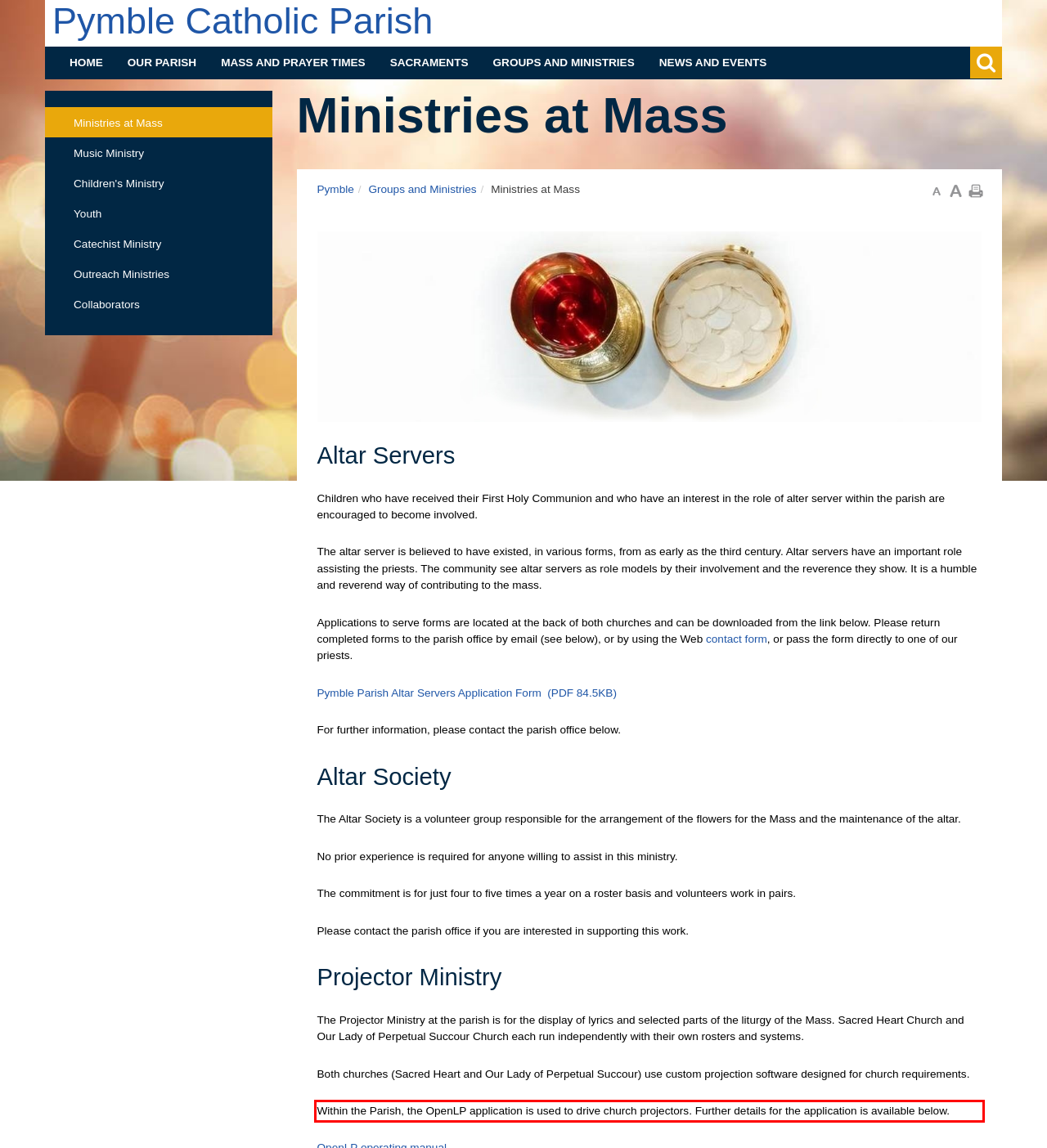Analyze the screenshot of the webpage that features a red bounding box and recognize the text content enclosed within this red bounding box.

Within the Parish, the OpenLP application is used to drive church projectors. Further details for the application is available below.